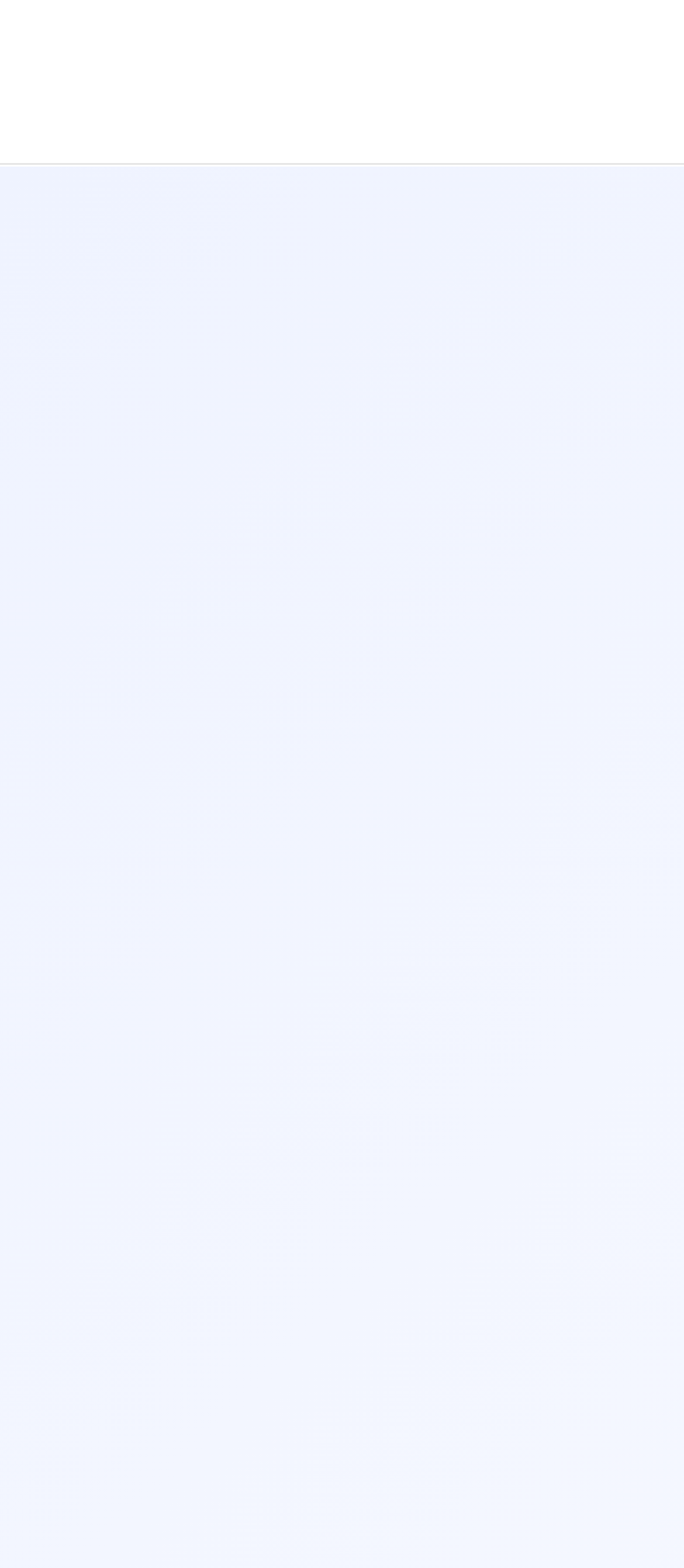What is the last link in the 'About' section?
Please provide a single word or phrase answer based on the image.

Contact Details